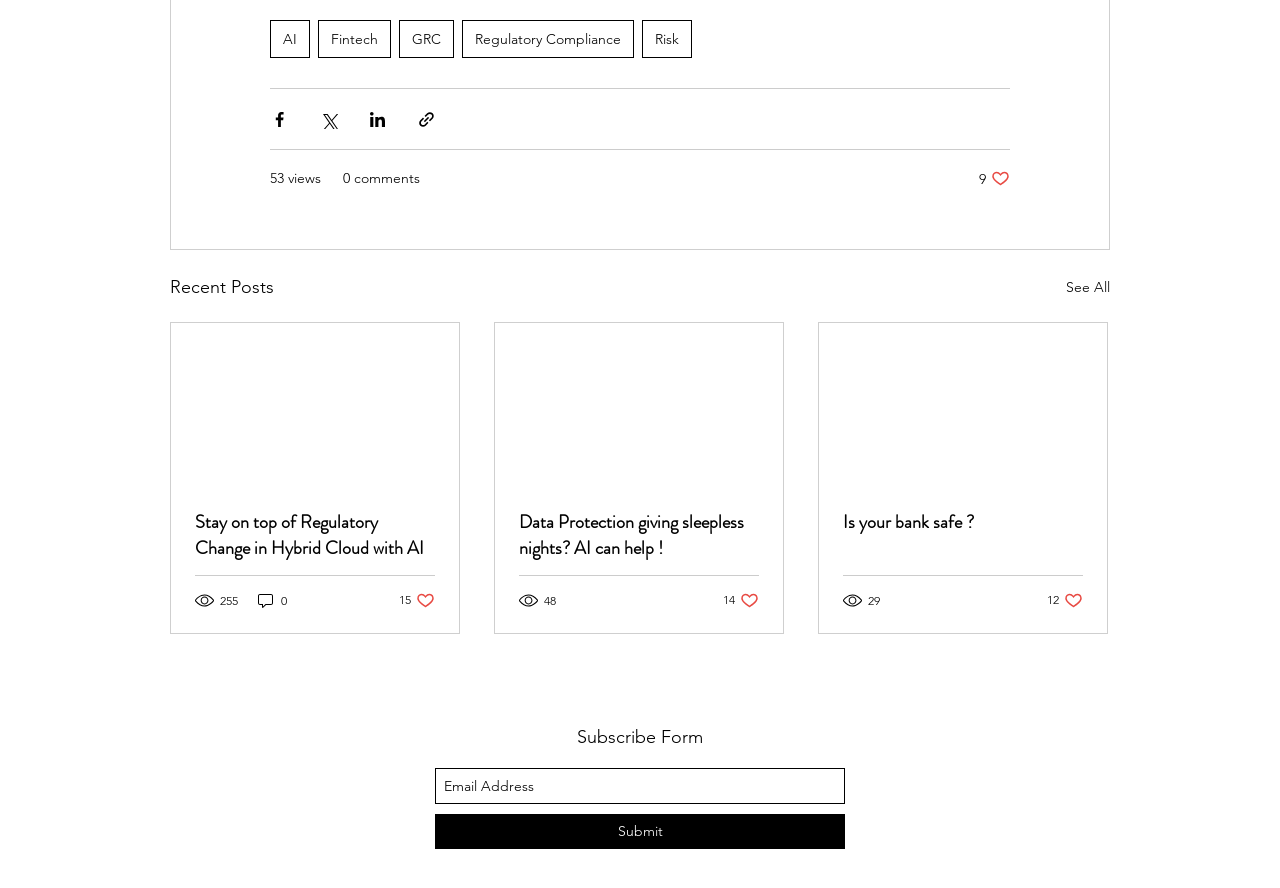What is the 'Slideshow' region for?
Give a detailed response to the question by analyzing the screenshot.

The 'Slideshow' region contains a subscription form with an email address input field and a submit button. This region is likely used to allow users to subscribe to a newsletter or other content.